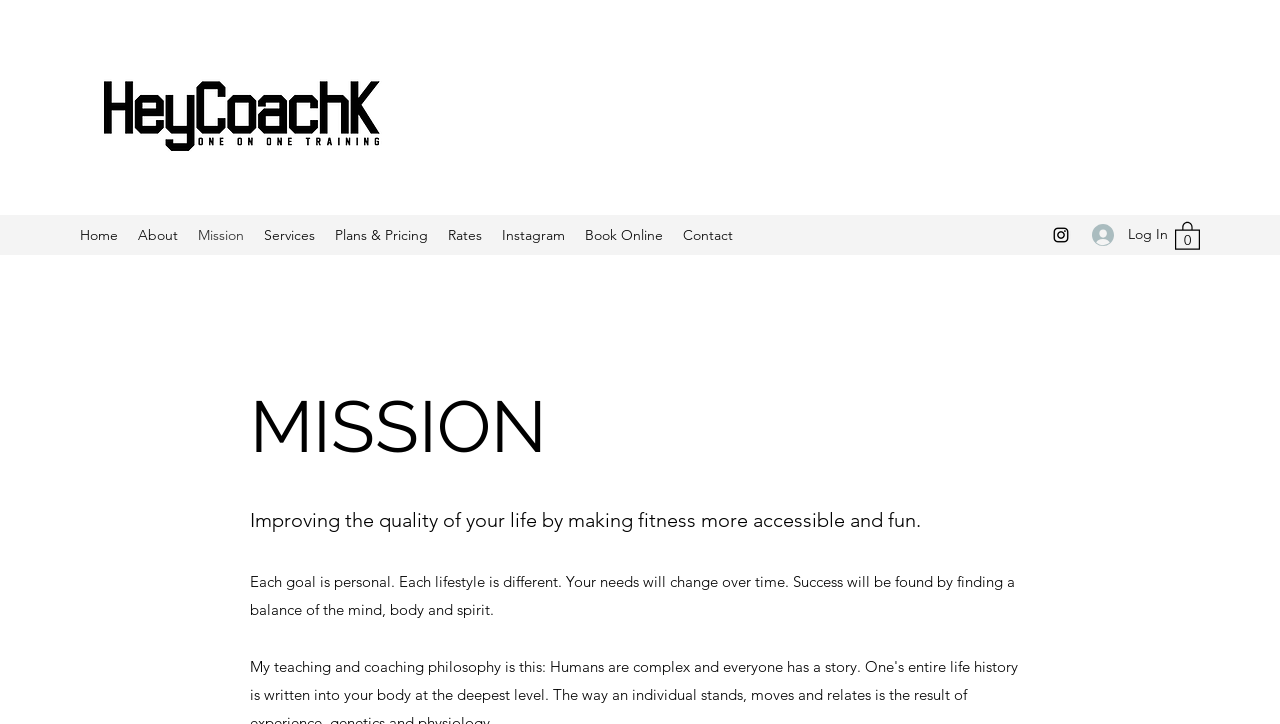Identify the bounding box coordinates for the region of the element that should be clicked to carry out the instruction: "View the Cart". The bounding box coordinates should be four float numbers between 0 and 1, i.e., [left, top, right, bottom].

[0.918, 0.304, 0.938, 0.345]